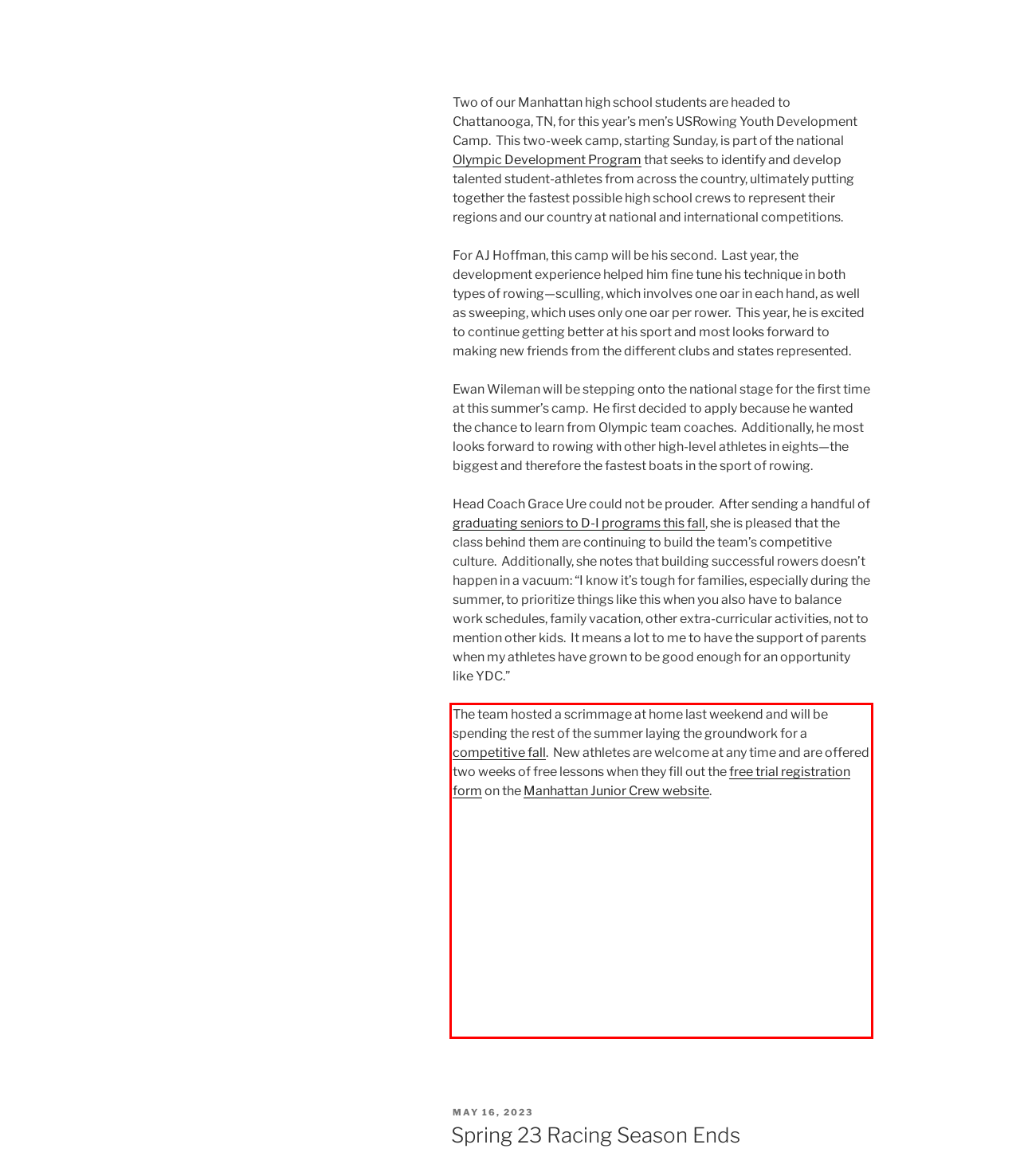You are provided with a screenshot of a webpage containing a red bounding box. Please extract the text enclosed by this red bounding box.

The team hosted a scrimmage at home last weekend and will be spending the rest of the summer laying the groundwork for a competitive fall. New athletes are welcome at any time and are offered two weeks of free lessons when they fill out the free trial registration form on the Manhattan Junior Crew website.